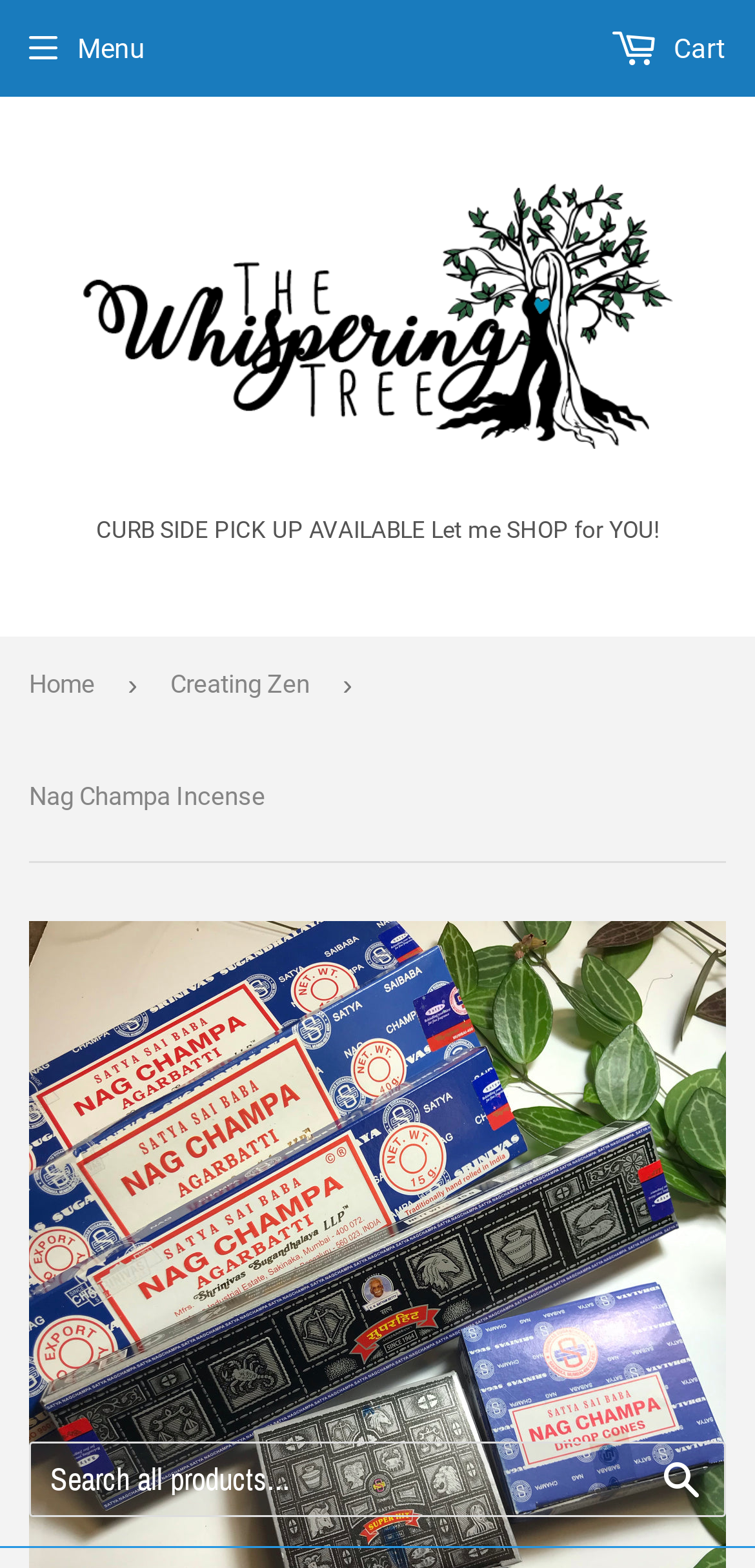Given the element description: "Search", predict the bounding box coordinates of the UI element it refers to, using four float numbers between 0 and 1, i.e., [left, top, right, bottom].

[0.846, 0.922, 0.962, 0.968]